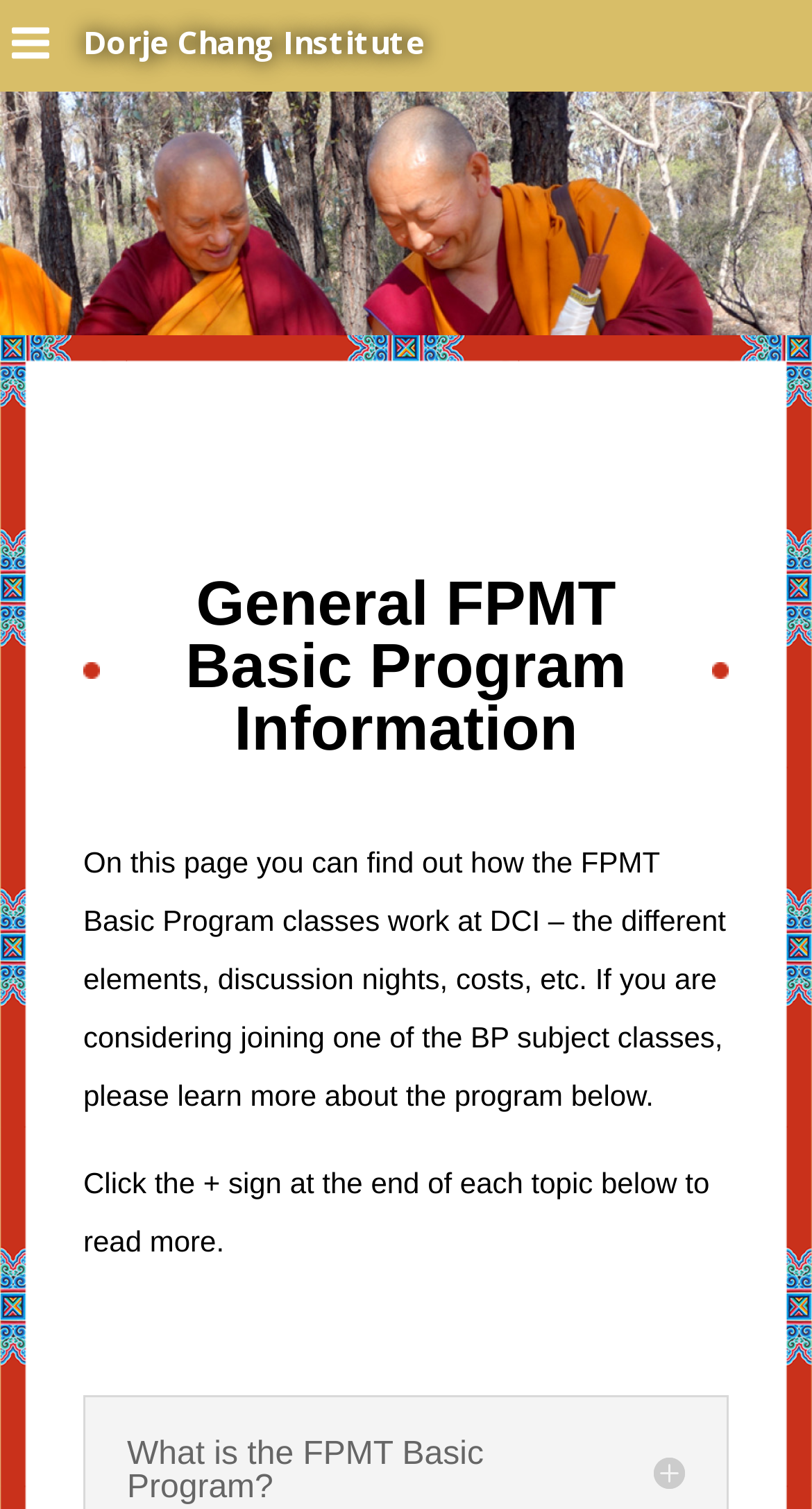Identify the main title of the webpage and generate its text content.

Dorje Chang Institute